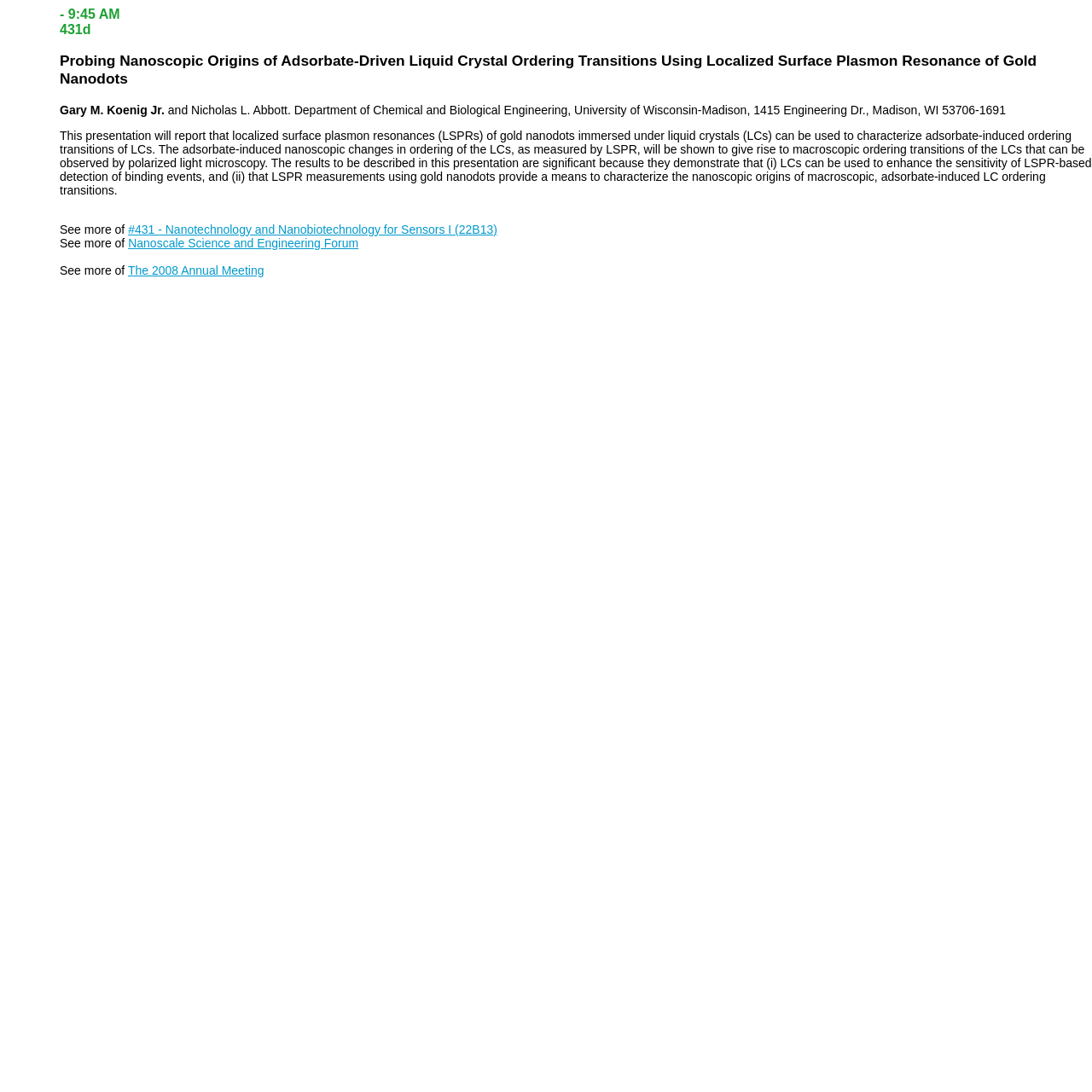Predict the bounding box coordinates for the UI element described as: "Nanoscale Science and Engineering Forum". The coordinates should be four float numbers between 0 and 1, presented as [left, top, right, bottom].

[0.117, 0.216, 0.328, 0.229]